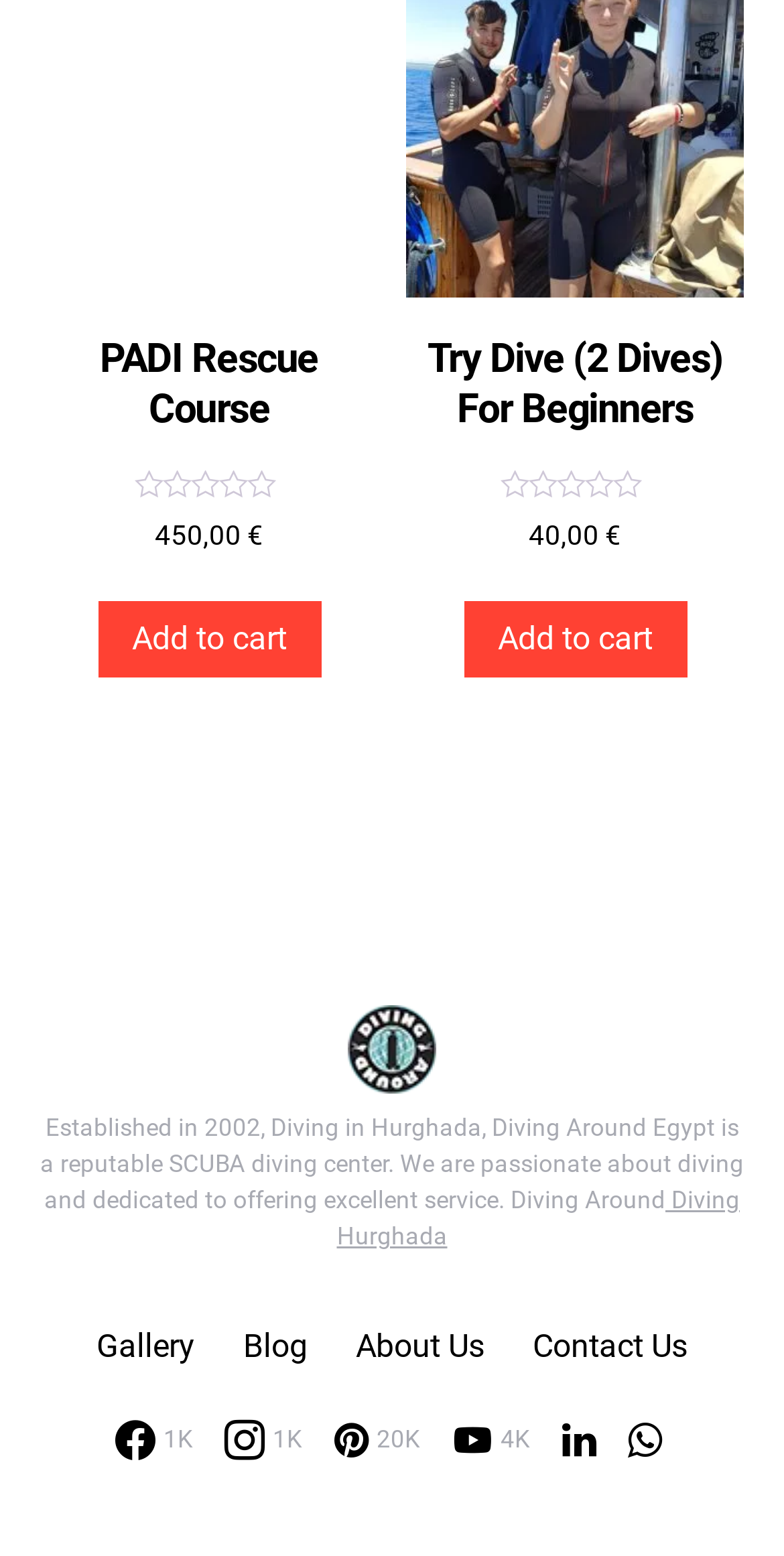Please reply to the following question with a single word or a short phrase:
How many followers does the diving center have on Instagram?

20K